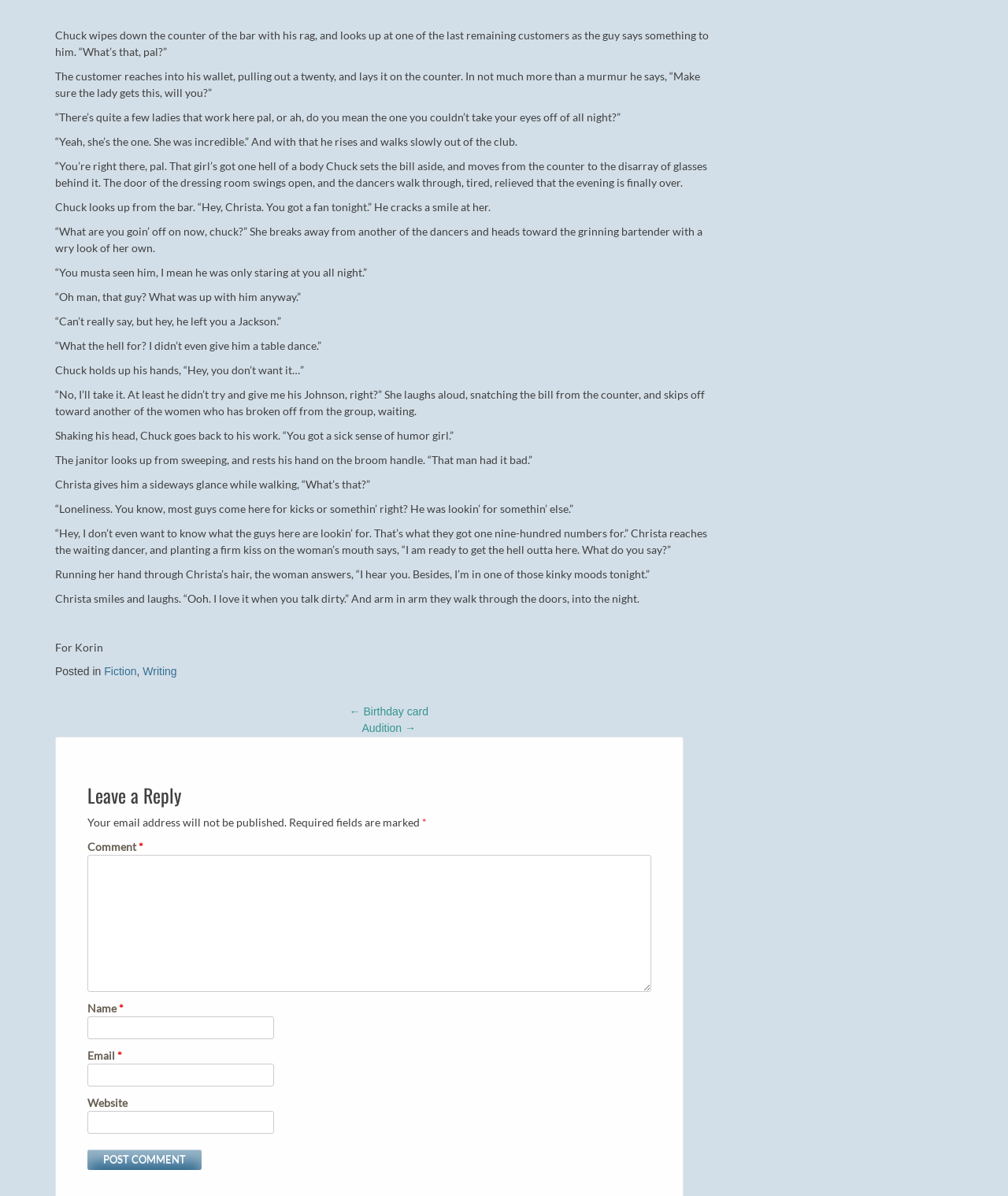Locate the bounding box coordinates of the element to click to perform the following action: 'Type your comment in the 'Comment' field'. The coordinates should be given as four float values between 0 and 1, in the form of [left, top, right, bottom].

[0.087, 0.715, 0.646, 0.829]